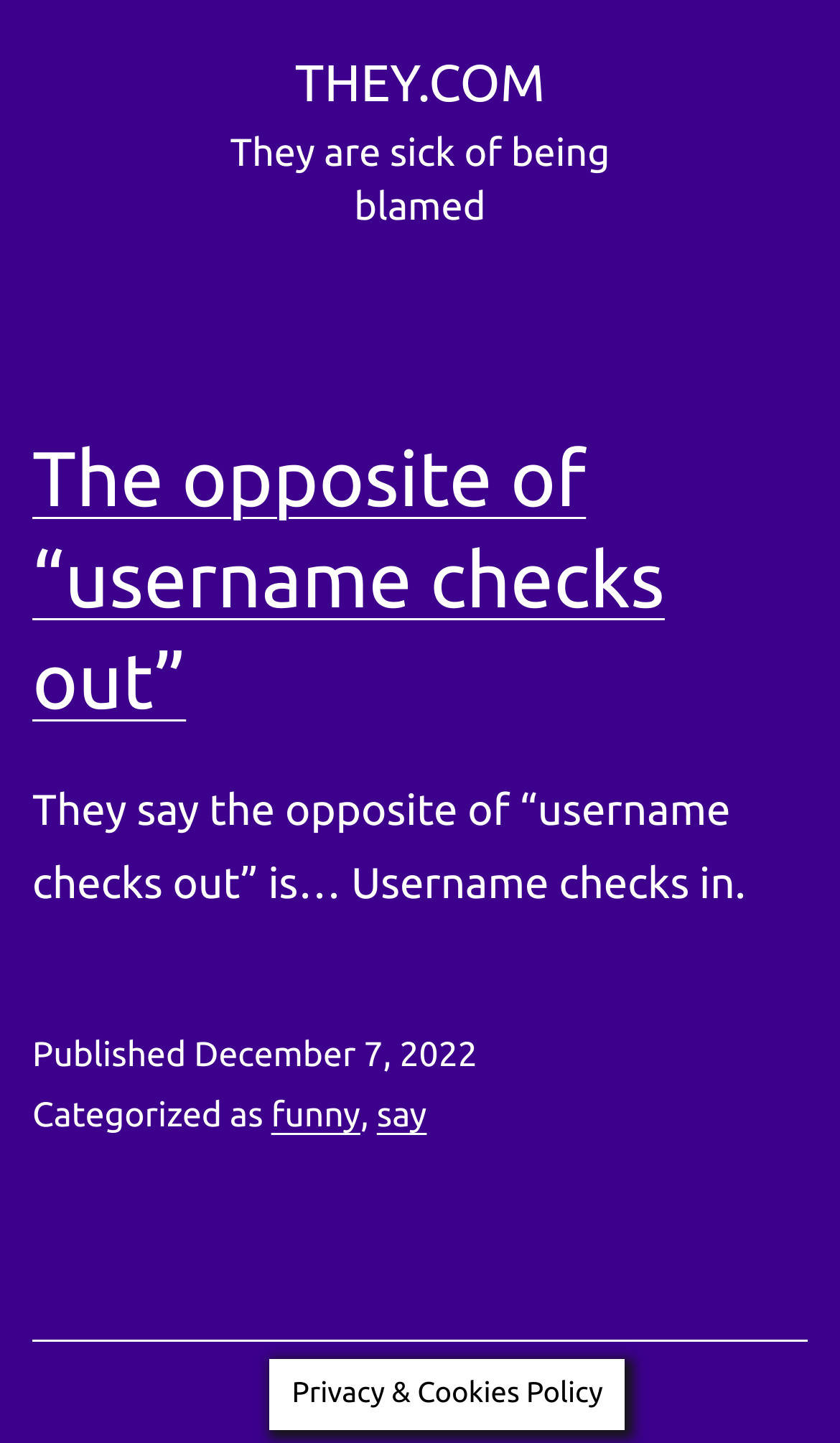Provide a one-word or brief phrase answer to the question:
What is the text at the bottom of the webpage?

Privacy & Cookies Policy